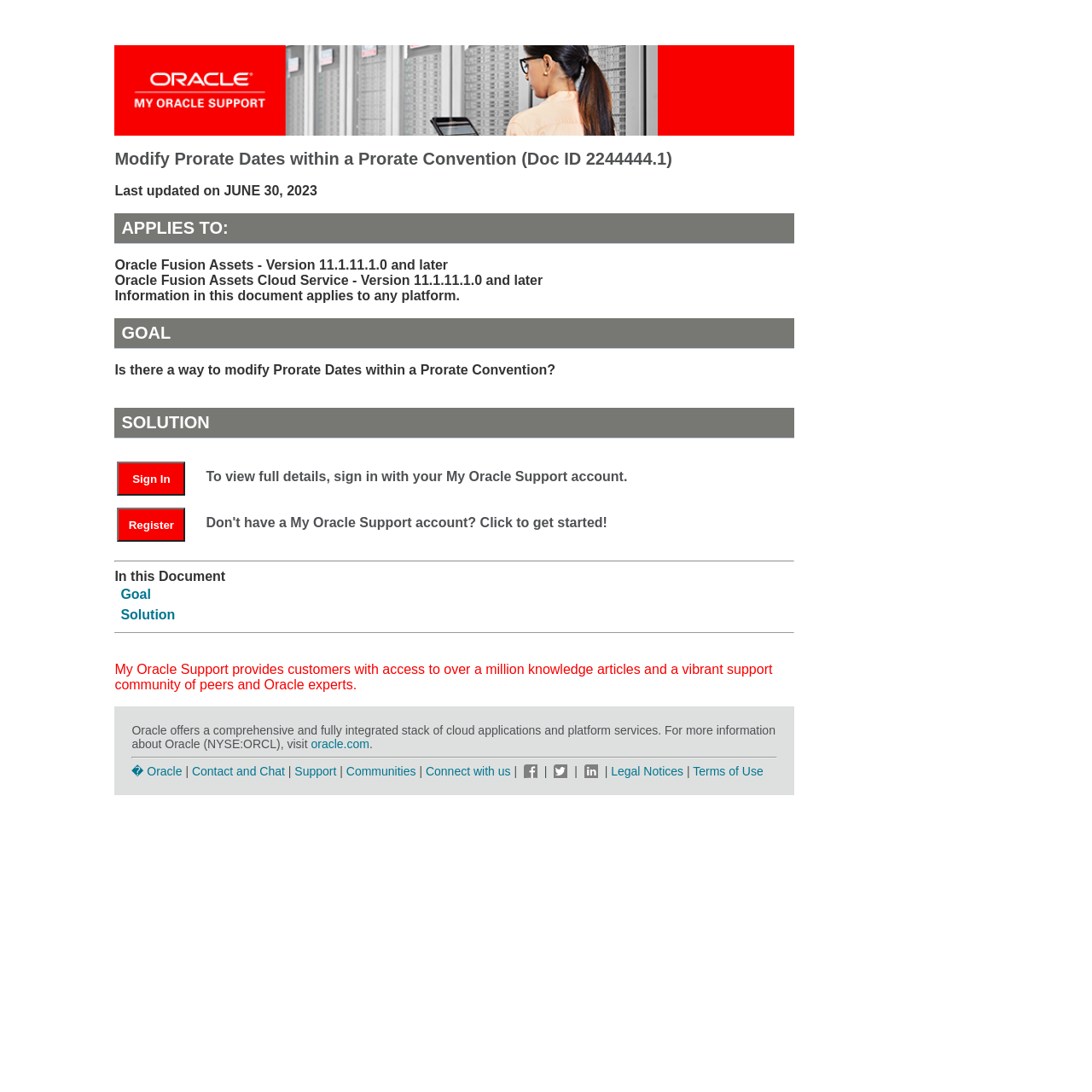Find the bounding box coordinates of the element you need to click on to perform this action: 'View the goal of this document'. The coordinates should be represented by four float values between 0 and 1, in the format [left, top, right, bottom].

[0.11, 0.536, 0.138, 0.552]